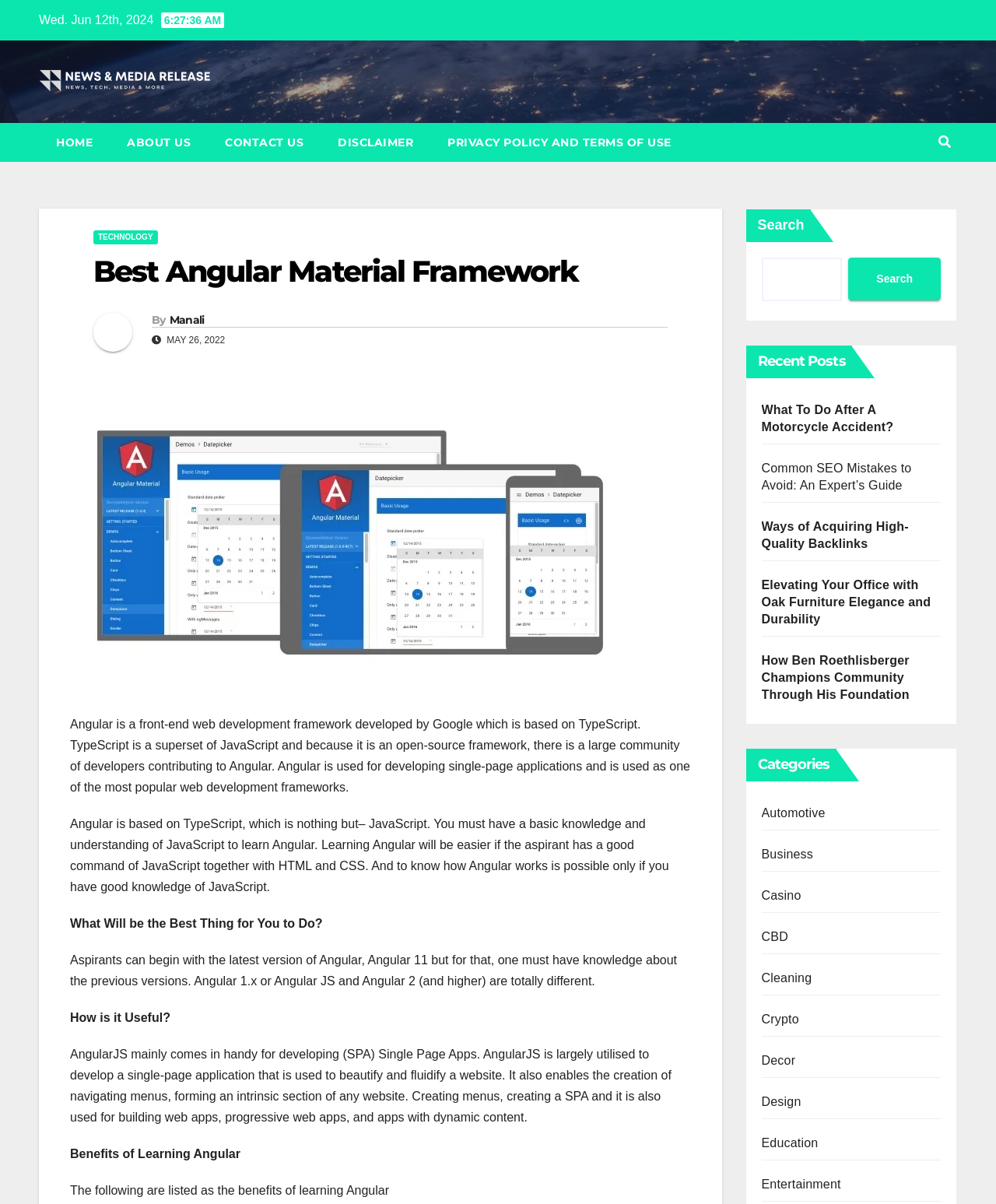Please identify the bounding box coordinates of the clickable area that will fulfill the following instruction: "Search for something". The coordinates should be in the format of four float numbers between 0 and 1, i.e., [left, top, right, bottom].

[0.764, 0.214, 0.845, 0.25]